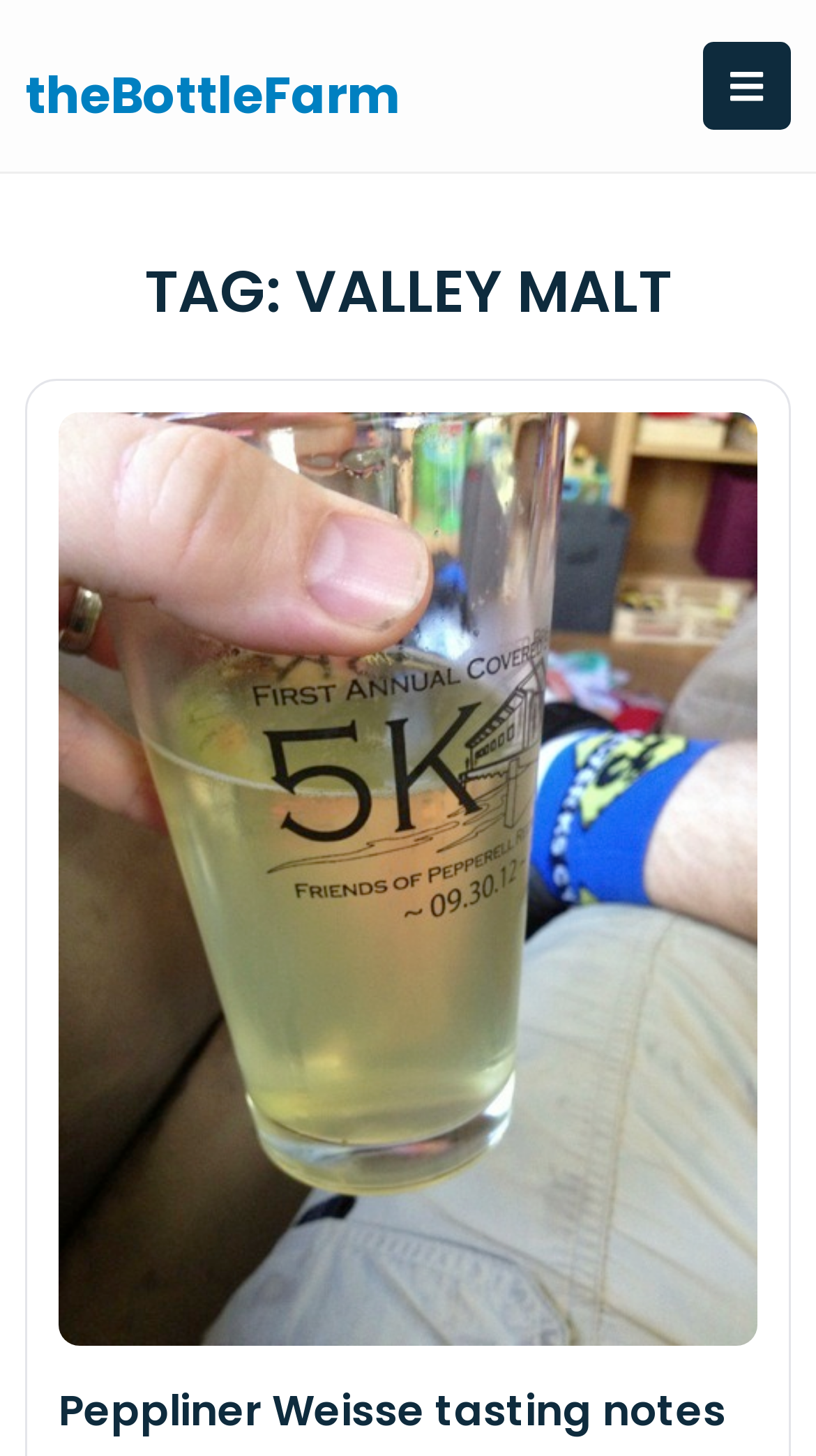Determine the bounding box coordinates for the UI element matching this description: "Contact Us".

None